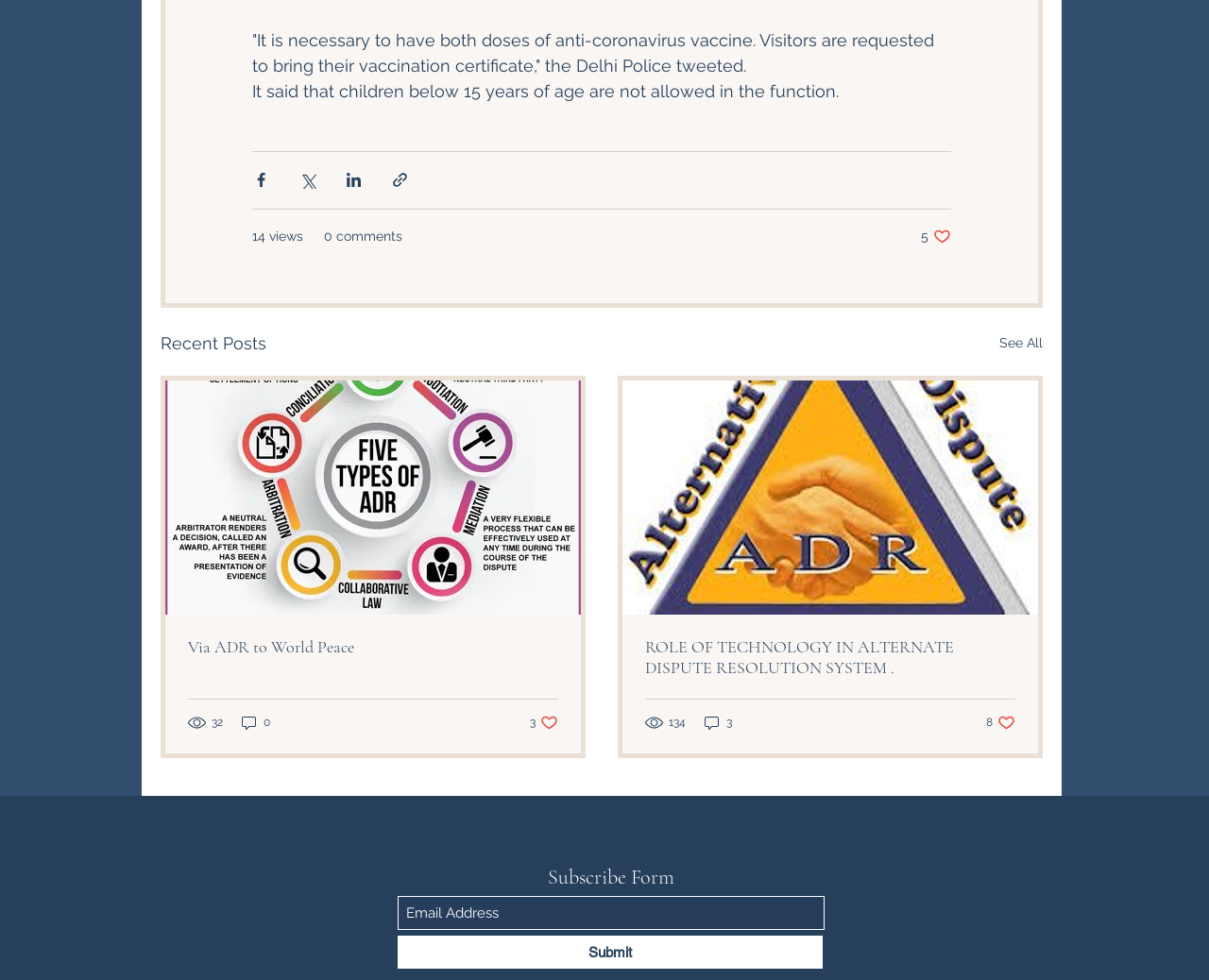What is the purpose of the form at the bottom of the page?
Refer to the image and give a detailed response to the question.

The form at the bottom of the page is a subscription form, which allows users to enter their email address and submit it to receive updates or newsletters.